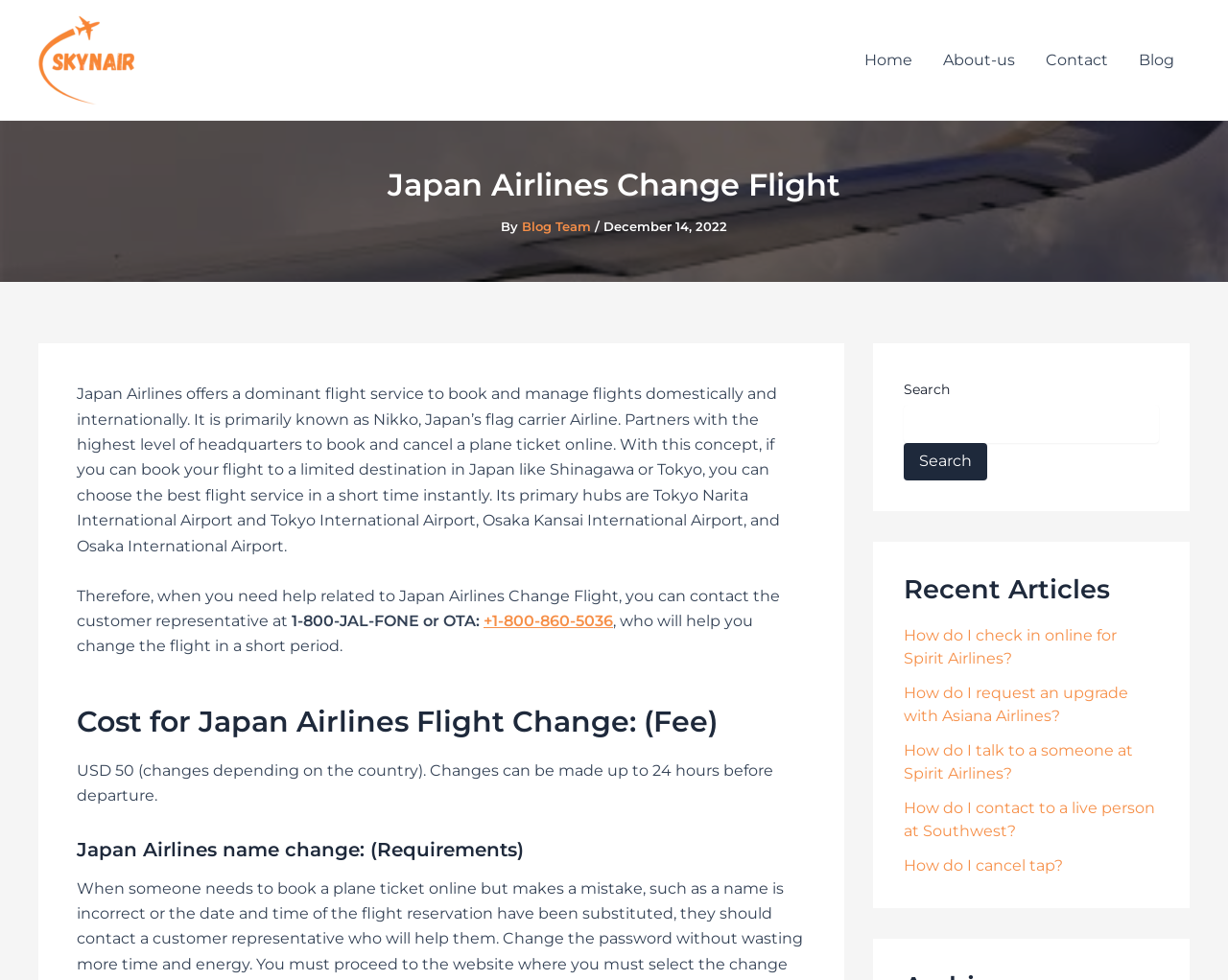Give a concise answer using one word or a phrase to the following question:
Who can help with Japan Airlines flight changes?

Customer representative